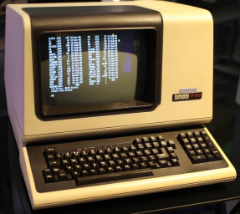Give a one-word or one-phrase response to the question: 
What type of interface is displayed on the screen?

command-line interface